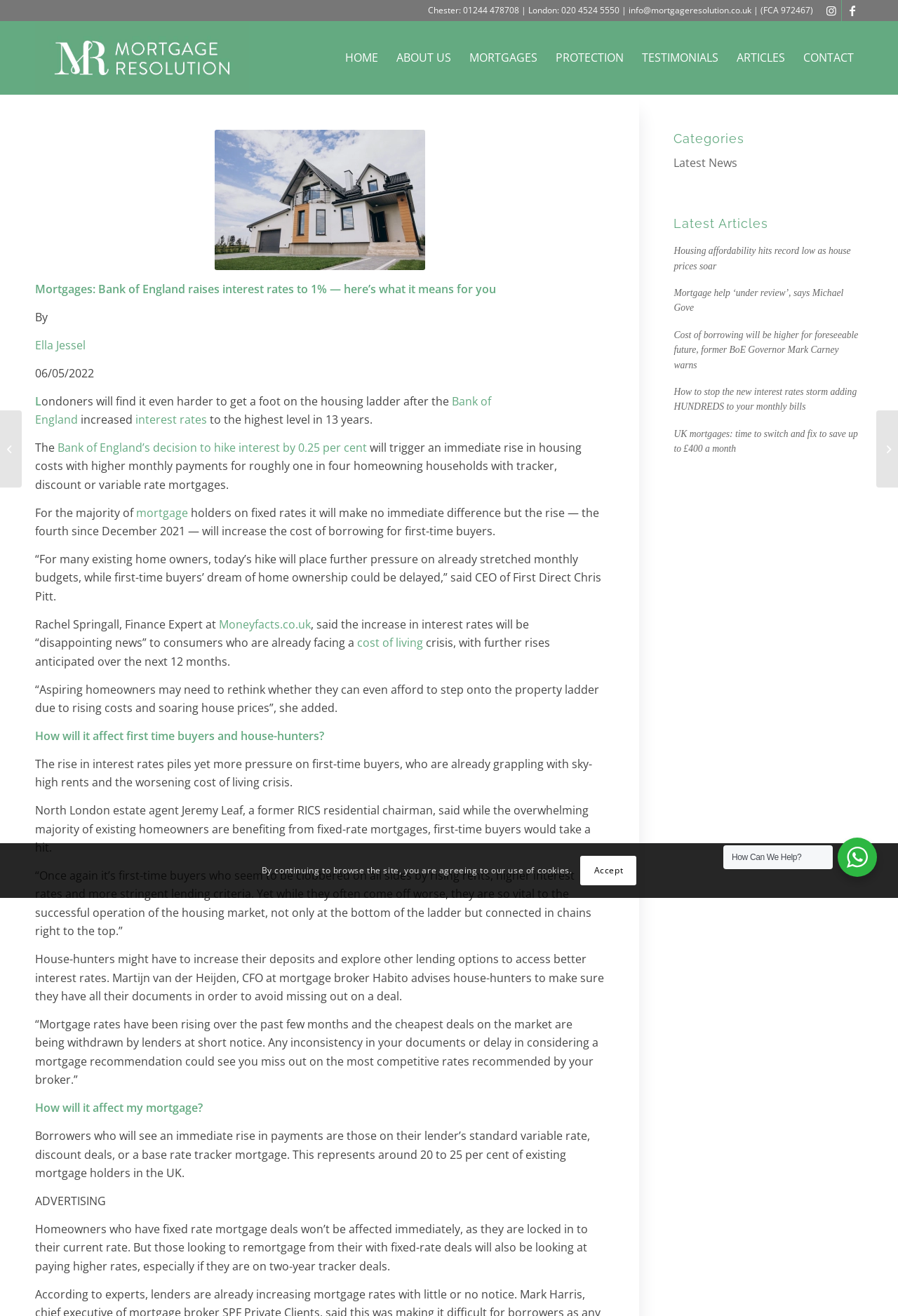What is the advice to house-hunters to access better interest rates?
Could you give a comprehensive explanation in response to this question?

The article quotes Martijn van der Heijden, CFO at mortgage broker Habito, advising house-hunters to make sure they have all their documents in order to avoid missing out on a deal, as mortgage rates have been rising over the past few months and the cheapest deals on the market are being withdrawn by lenders at short notice.